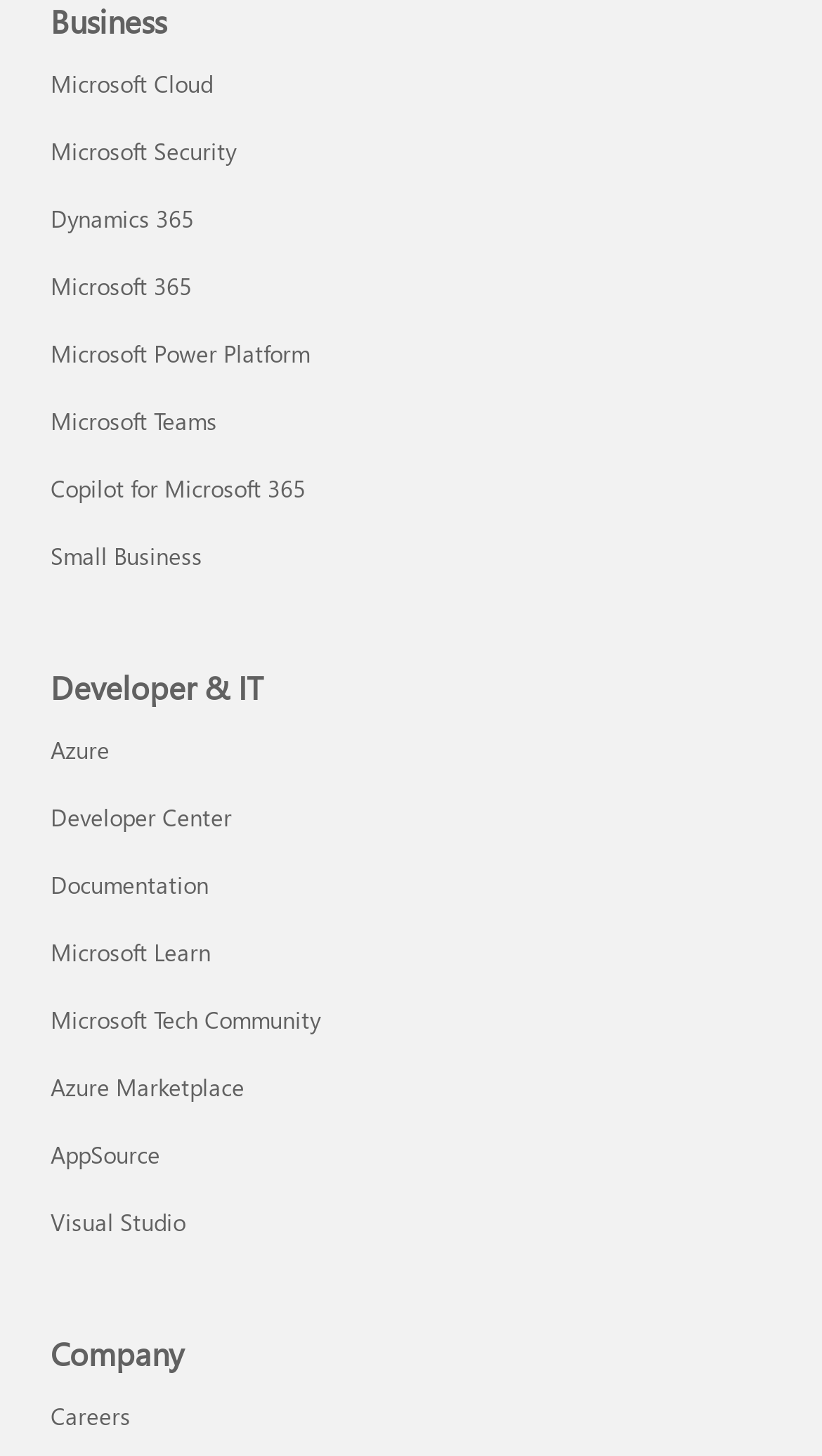Please provide the bounding box coordinates for the element that needs to be clicked to perform the following instruction: "Explore Azure Developer & IT". The coordinates should be given as four float numbers between 0 and 1, i.e., [left, top, right, bottom].

[0.062, 0.505, 0.133, 0.526]